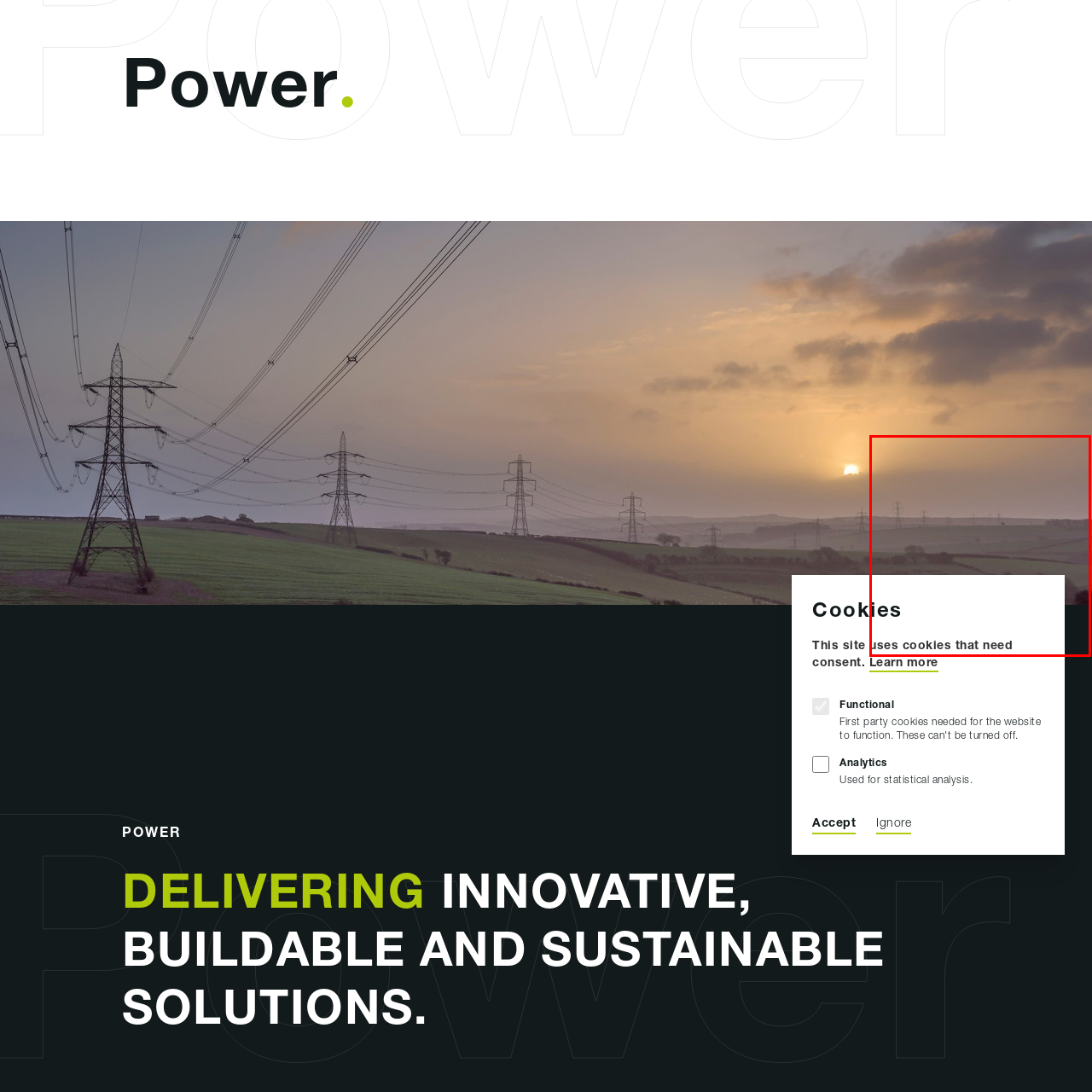Identify the content inside the red box and answer the question using a brief word or phrase: What is silhouetted against the serene backdrop?

Power lines